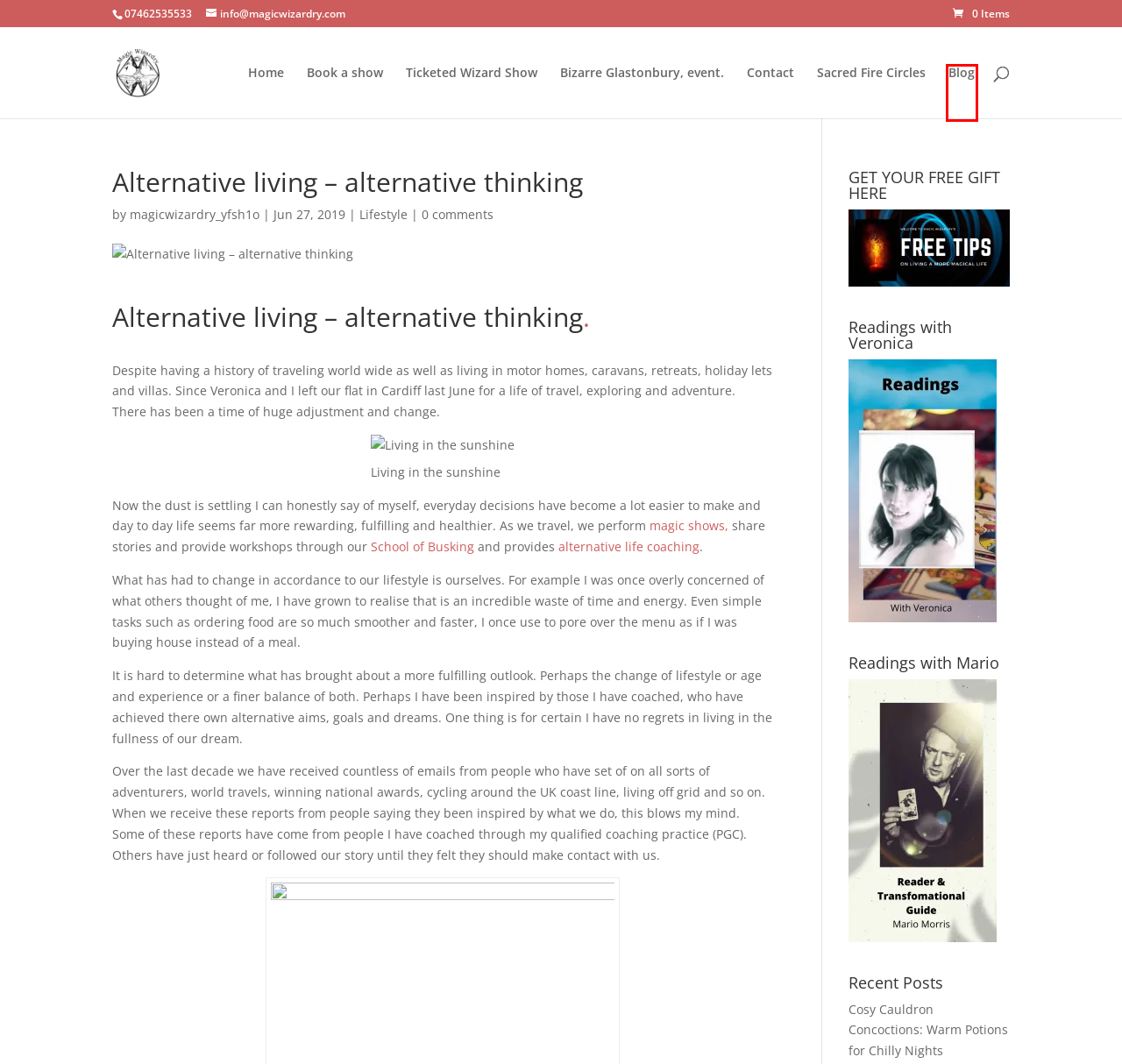Assess the screenshot of a webpage with a red bounding box and determine which webpage description most accurately matches the new page after clicking the element within the red box. Here are the options:
A. Magic and Wizardry
B. Bizarre Glastonbury | Magic Wizardry
C. Home Page of Magic Wizardry & SOB - schoolofbusking
D. Blog | Magic Wizardry
E. Contact | Magic Wizardry
F. Cart 1 | Magic Wizardry
G. Spirit Wizard Show | Magic Wizardry
H. Mario Morris Performance and Life Coaching | Magic Wizardry

D